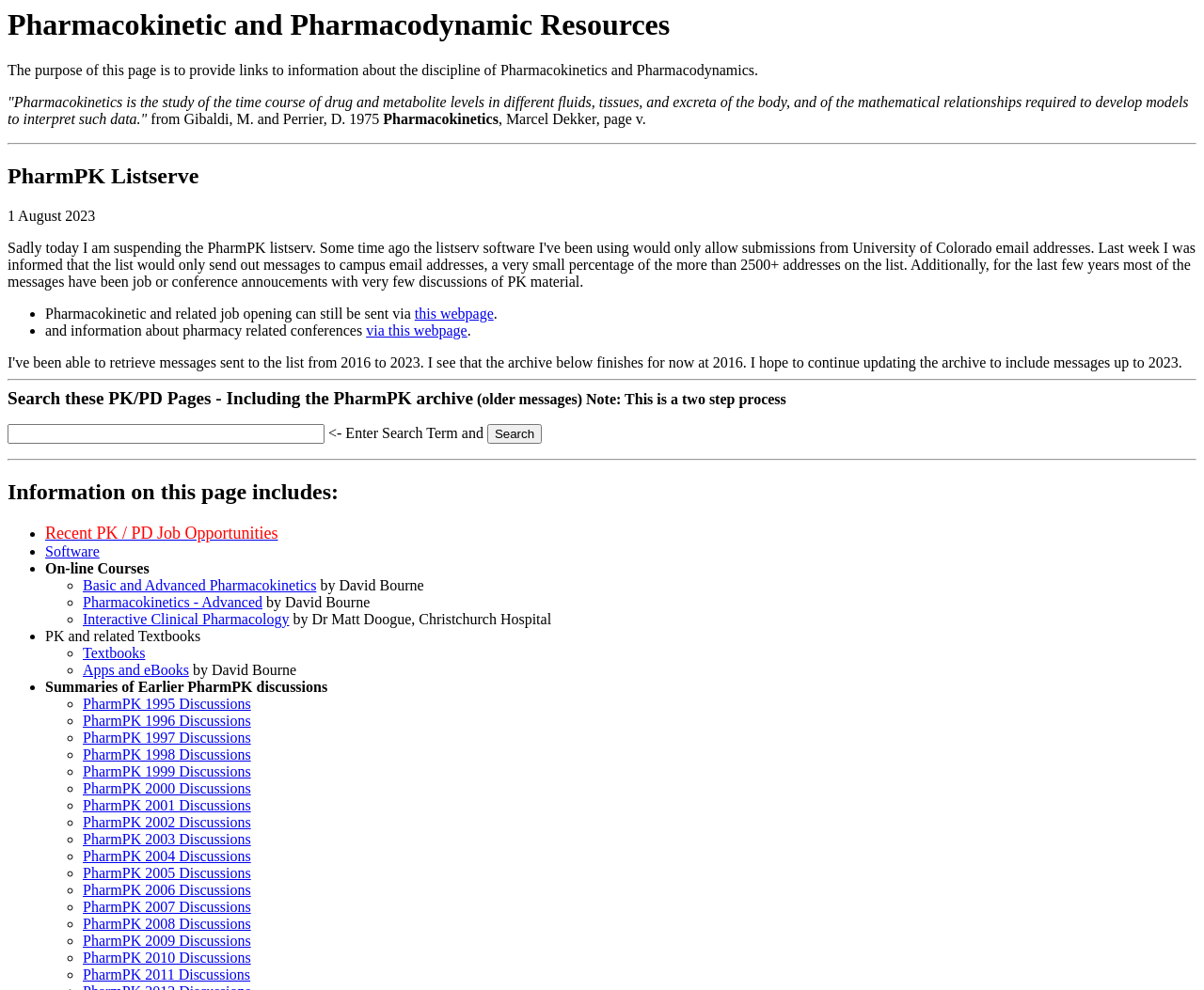Find the bounding box coordinates for the UI element whose description is: "Summaries of Earlier PharmPK discussions". The coordinates should be four float numbers between 0 and 1, in the format [left, top, right, bottom].

[0.038, 0.686, 0.272, 0.702]